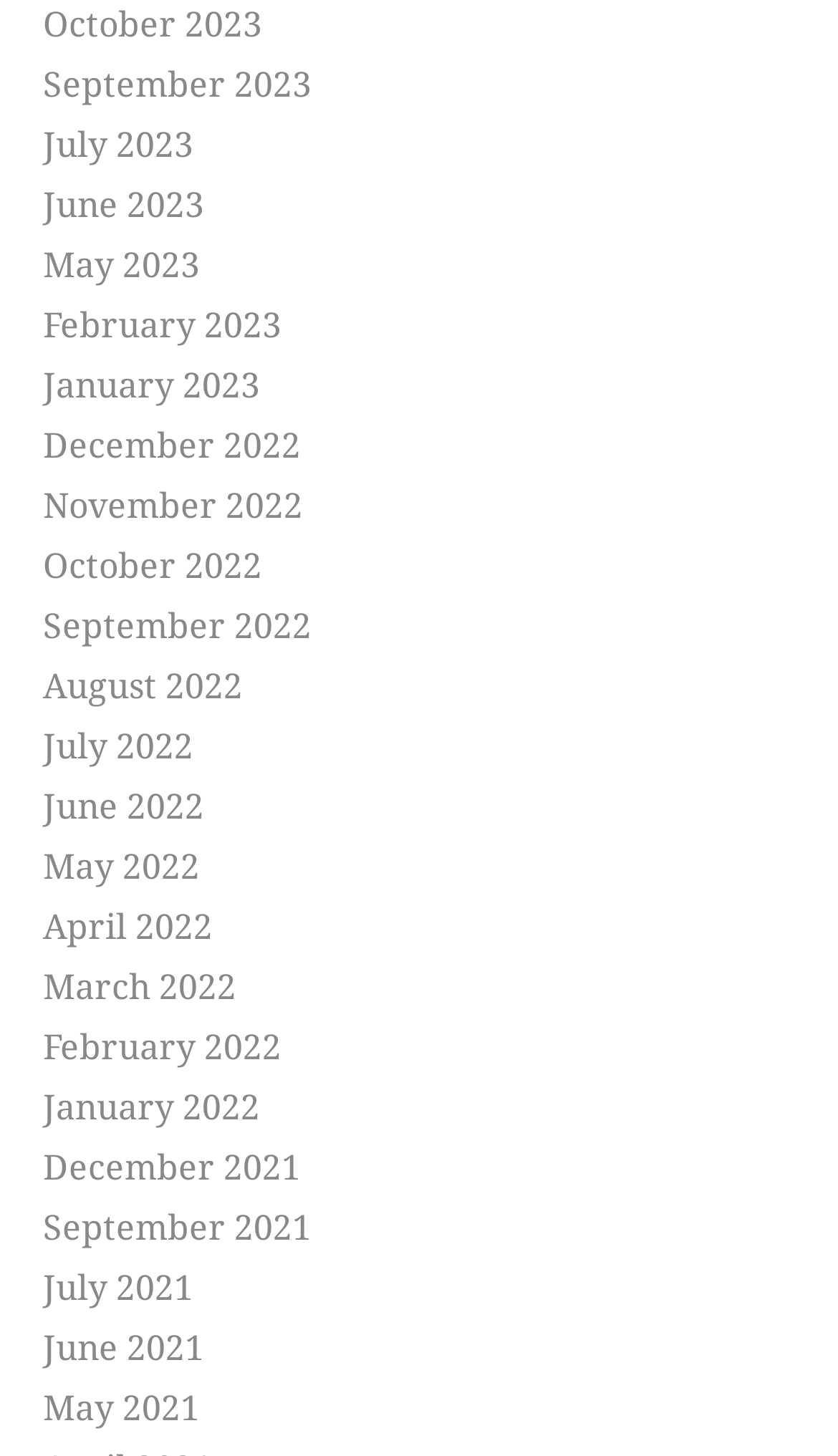What is the most recent month listed?
Using the visual information from the image, give a one-word or short-phrase answer.

October 2023